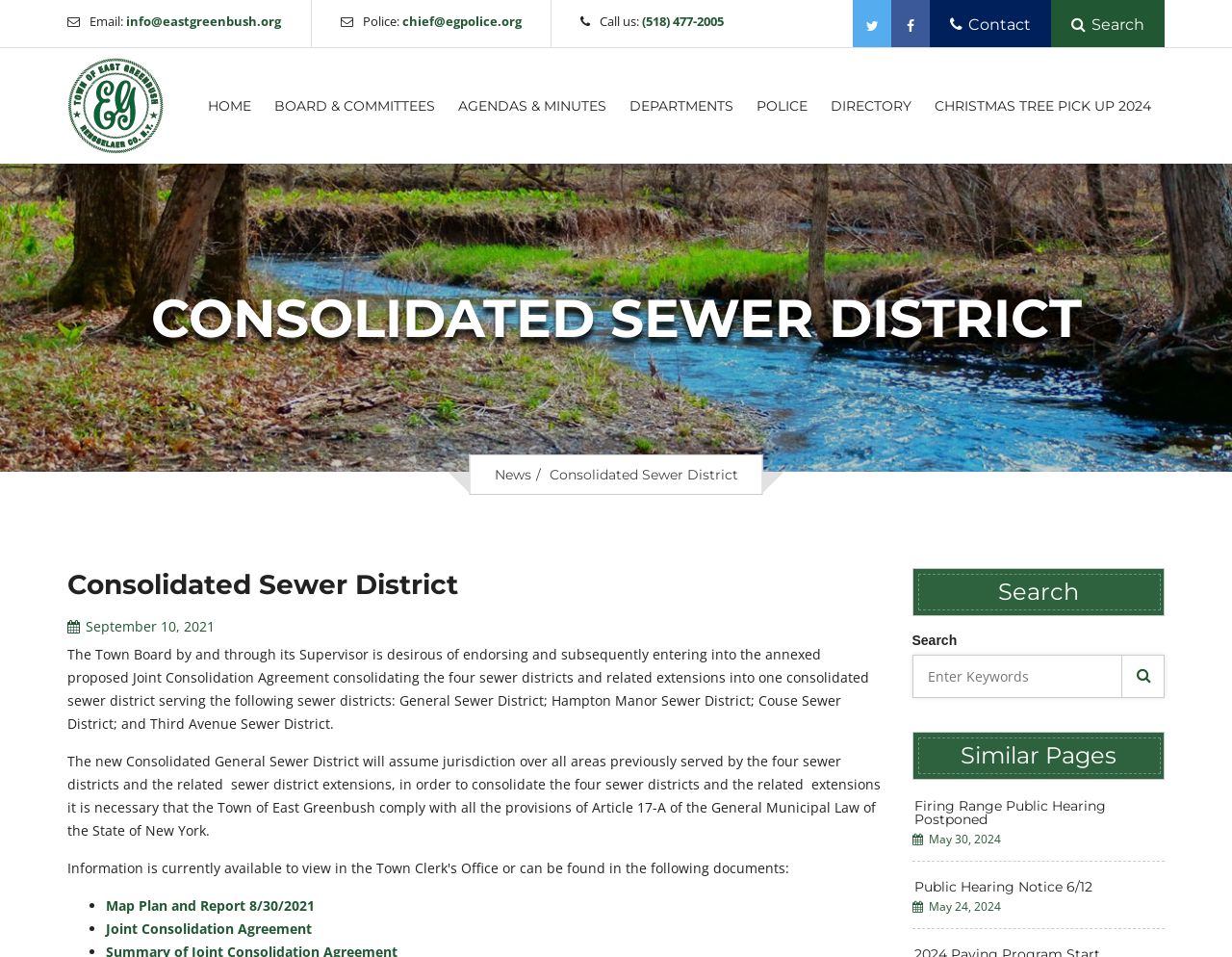Answer this question using a single word or a brief phrase:
What is the purpose of the Consolidated Sewer District?

To consolidate four sewer districts